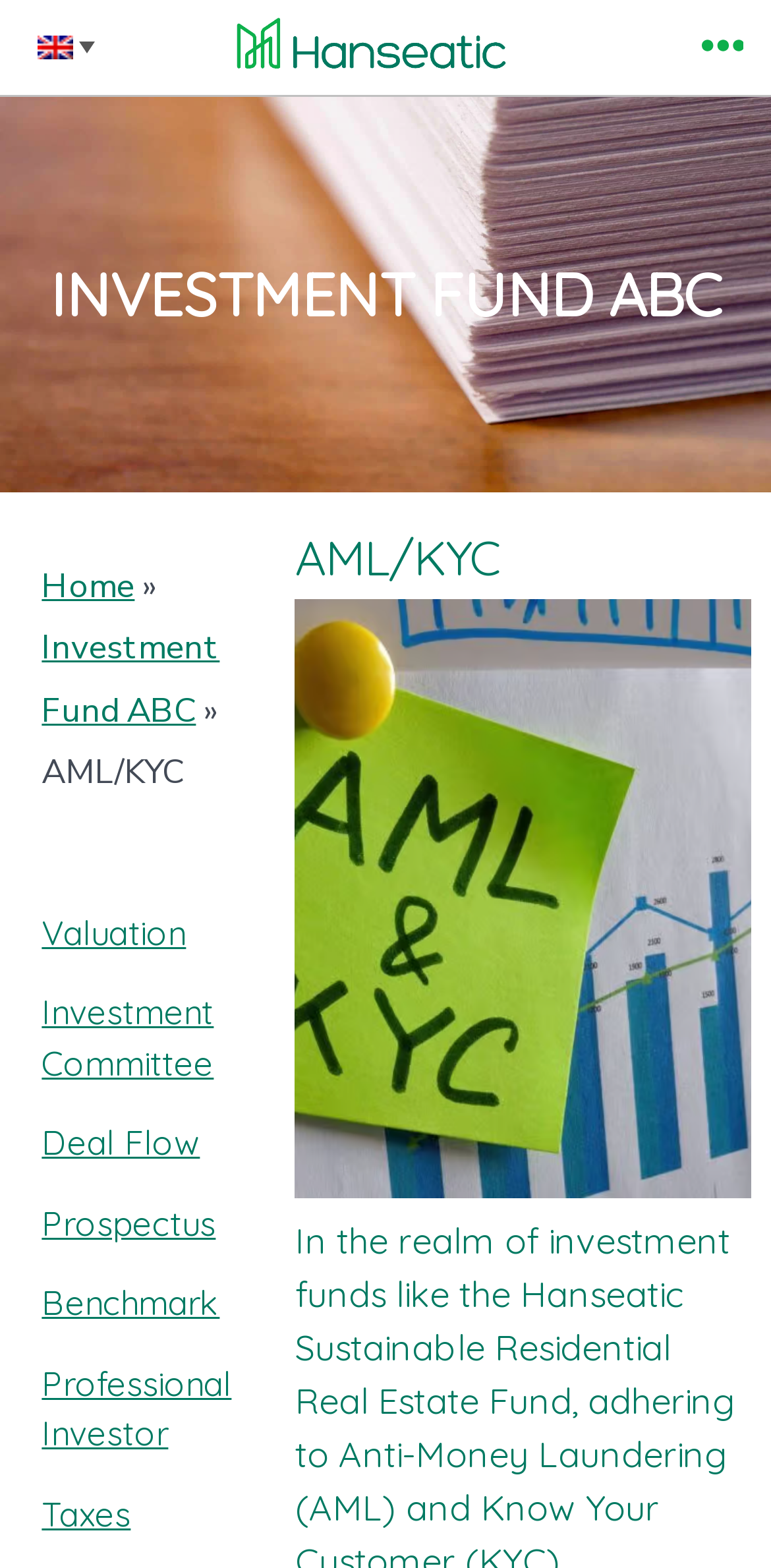Can you look at the image and give a comprehensive answer to the question:
What is the purpose of AML/KYC?

The purpose of AML/KYC can be inferred from the meta description of the webpage, which mentions 'Money laundering prevention with Investment Fund ABC. Follow AML & KYC regulations.' This suggests that AML/KYC is related to preventing money laundering.